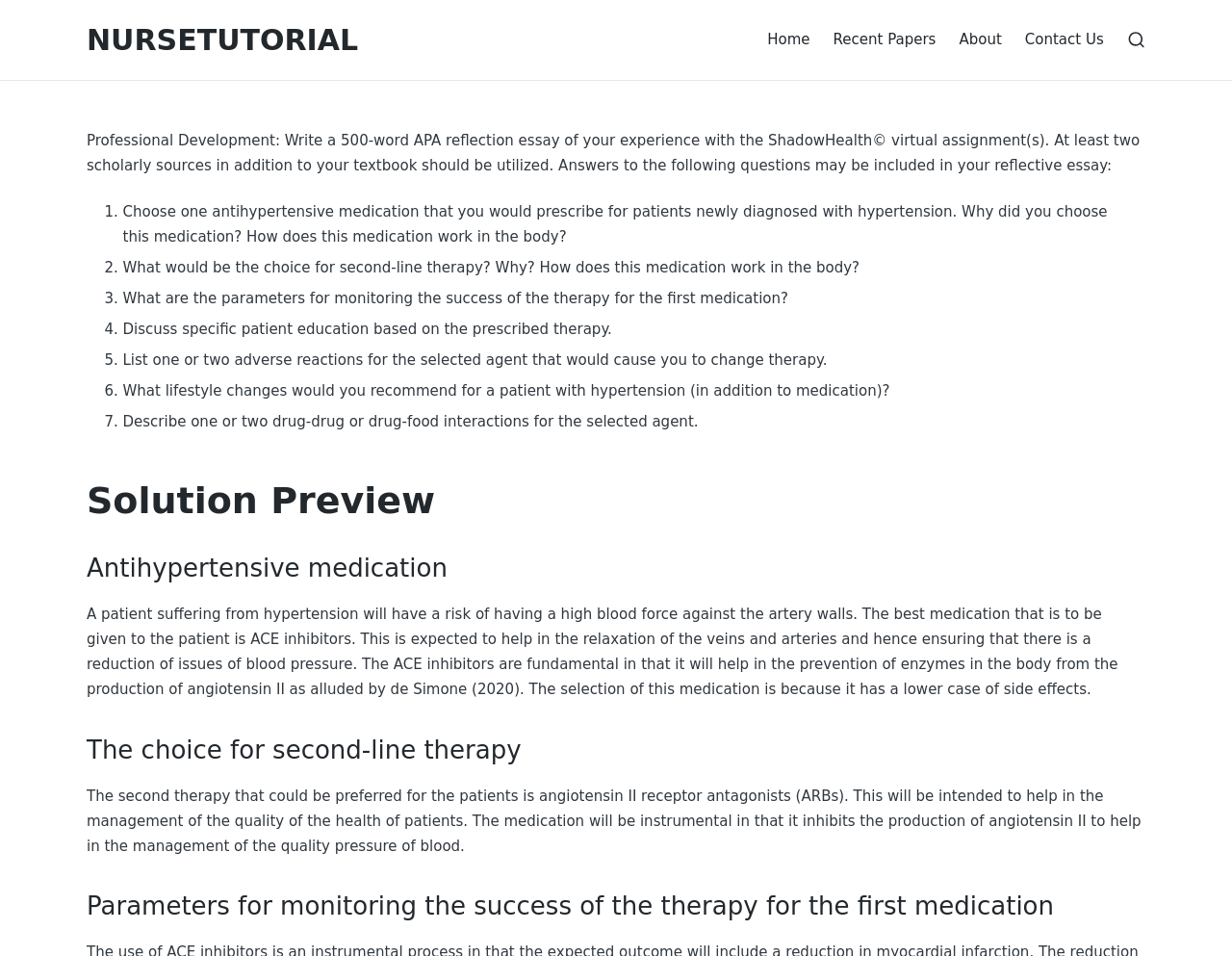Provide a thorough description of the webpage's content and layout.

The webpage is a professional development resource focused on a ShadowHealth virtual assignment, specifically an antihypertension concept lab. At the top left, there is a link to "NURSETUTORIAL" and a navigation menu with links to "Home", "Recent Papers", "About", and "Contact Us". On the top right, there is a search icon with a link to "Search".

Below the navigation menu, there is a heading that outlines the assignment requirements, which include writing a 500-word APA reflection essay on the experience with the ShadowHealth virtual assignment. The essay should include answers to seven questions, which are listed below the heading. Each question is numbered and includes a brief description of what to address in the essay.

The questions are related to antihypertensive medication, including choosing a medication, explaining how it works, and discussing patient education, lifestyle changes, and potential adverse reactions. The questions are followed by a solution preview section, which includes three headings: "Antihypertensive medication", "The choice for second-line therapy", and "Parameters for monitoring the success of the therapy for the first medication". Each heading is followed by a brief paragraph that provides an example answer to the corresponding question.

Throughout the webpage, there are no images except for the search icon. The layout is organized, with clear headings and concise text, making it easy to navigate and understand the assignment requirements.